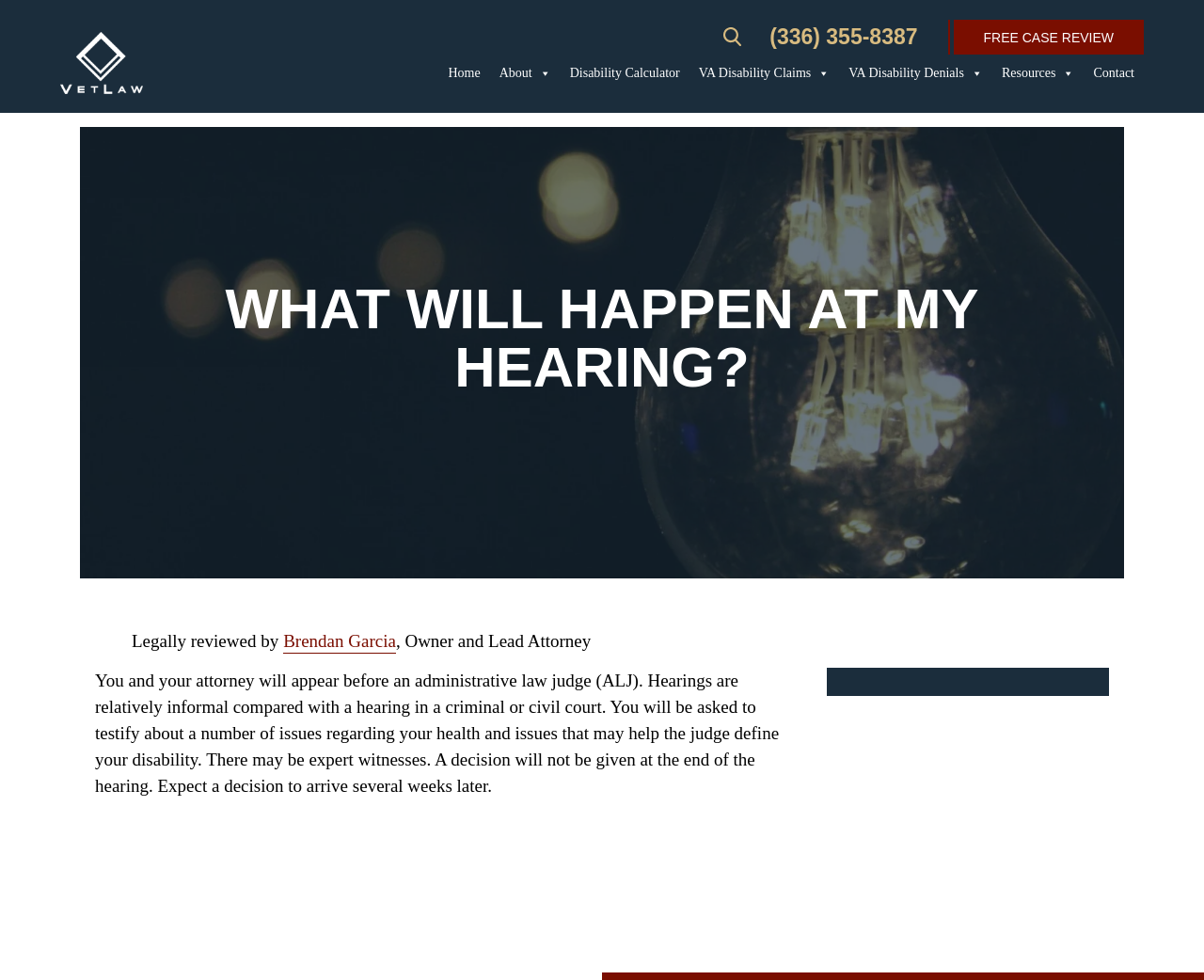Please determine the bounding box coordinates for the element that should be clicked to follow these instructions: "Request a 'Free Case Review'".

[0.792, 0.02, 0.95, 0.055]